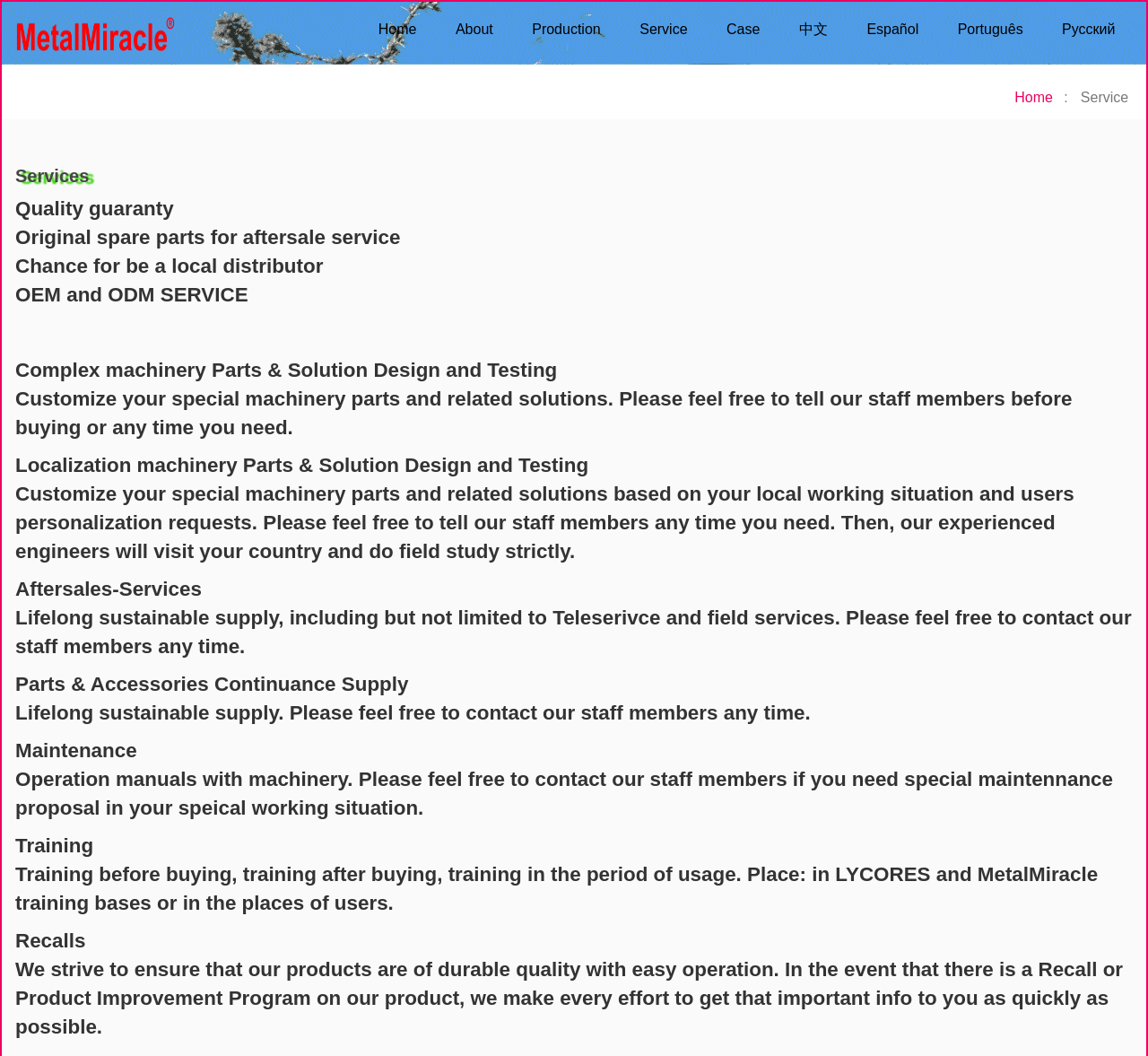Determine the bounding box of the UI element mentioned here: "Service". The coordinates must be in the format [left, top, right, bottom] with values ranging from 0 to 1.

[0.542, 0.001, 0.614, 0.053]